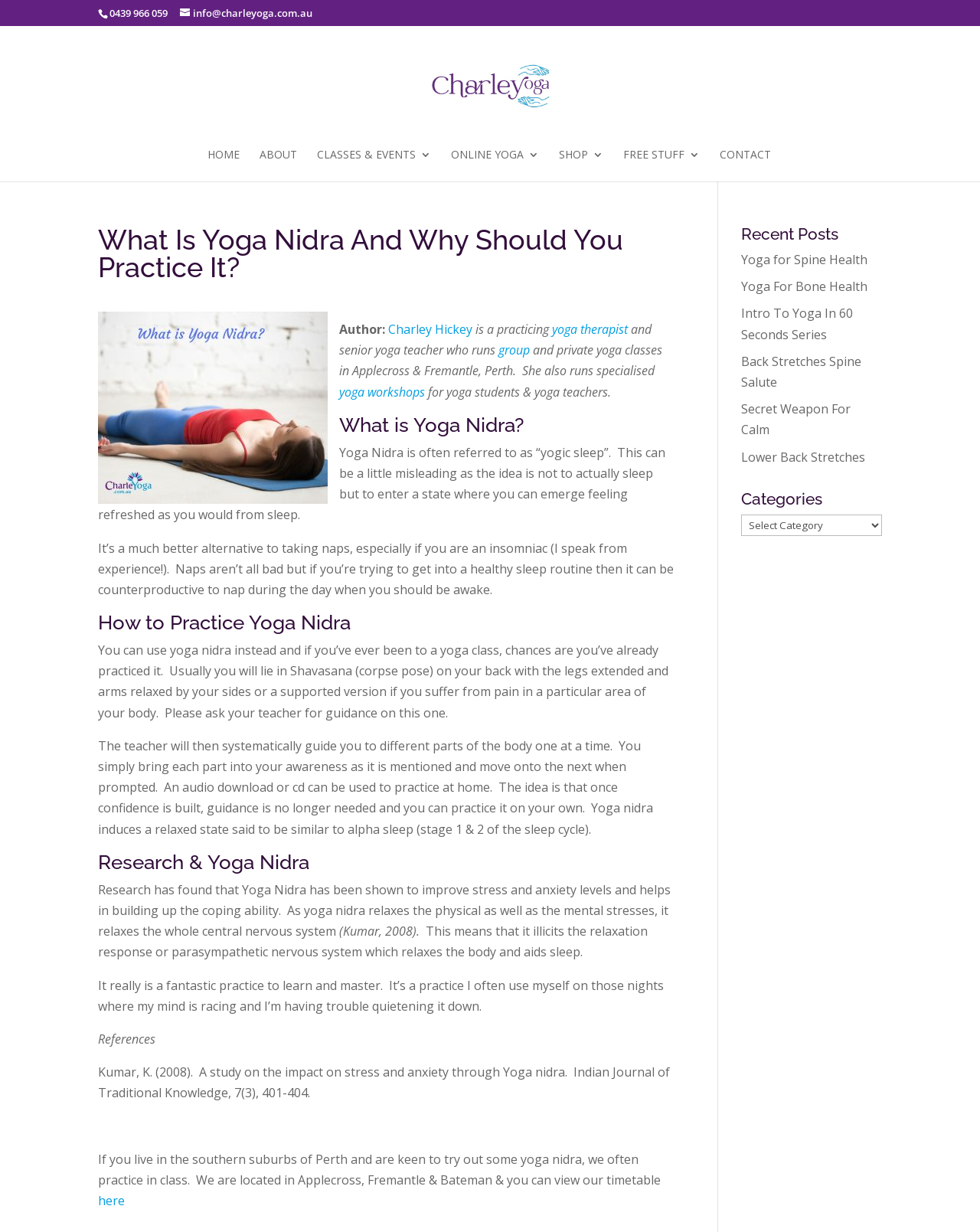Kindly determine the bounding box coordinates of the area that needs to be clicked to fulfill this instruction: "Contact Charleyoga via phone".

[0.112, 0.005, 0.171, 0.016]